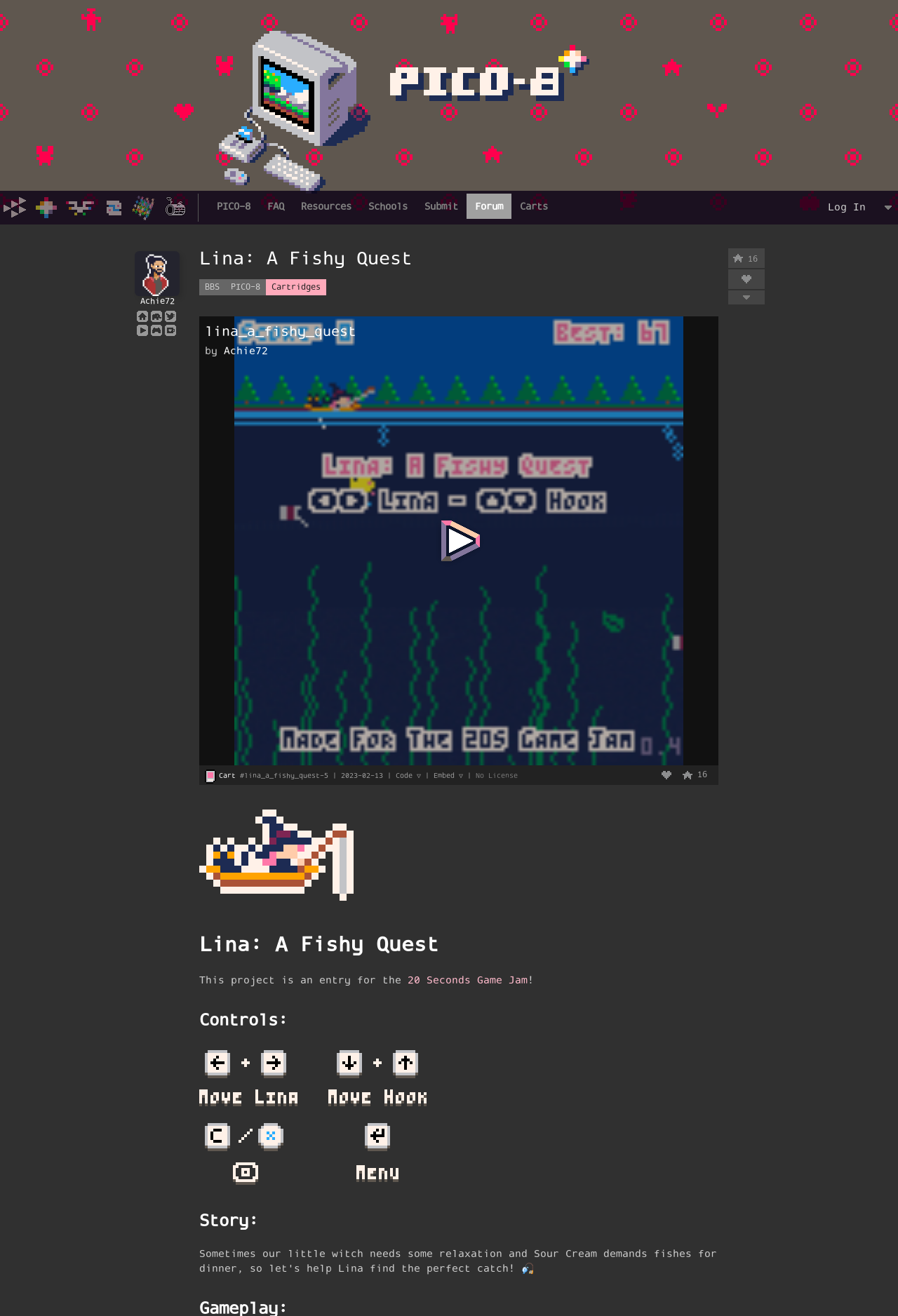Kindly provide the bounding box coordinates of the section you need to click on to fulfill the given instruction: "View the post details".

[0.222, 0.188, 0.809, 0.232]